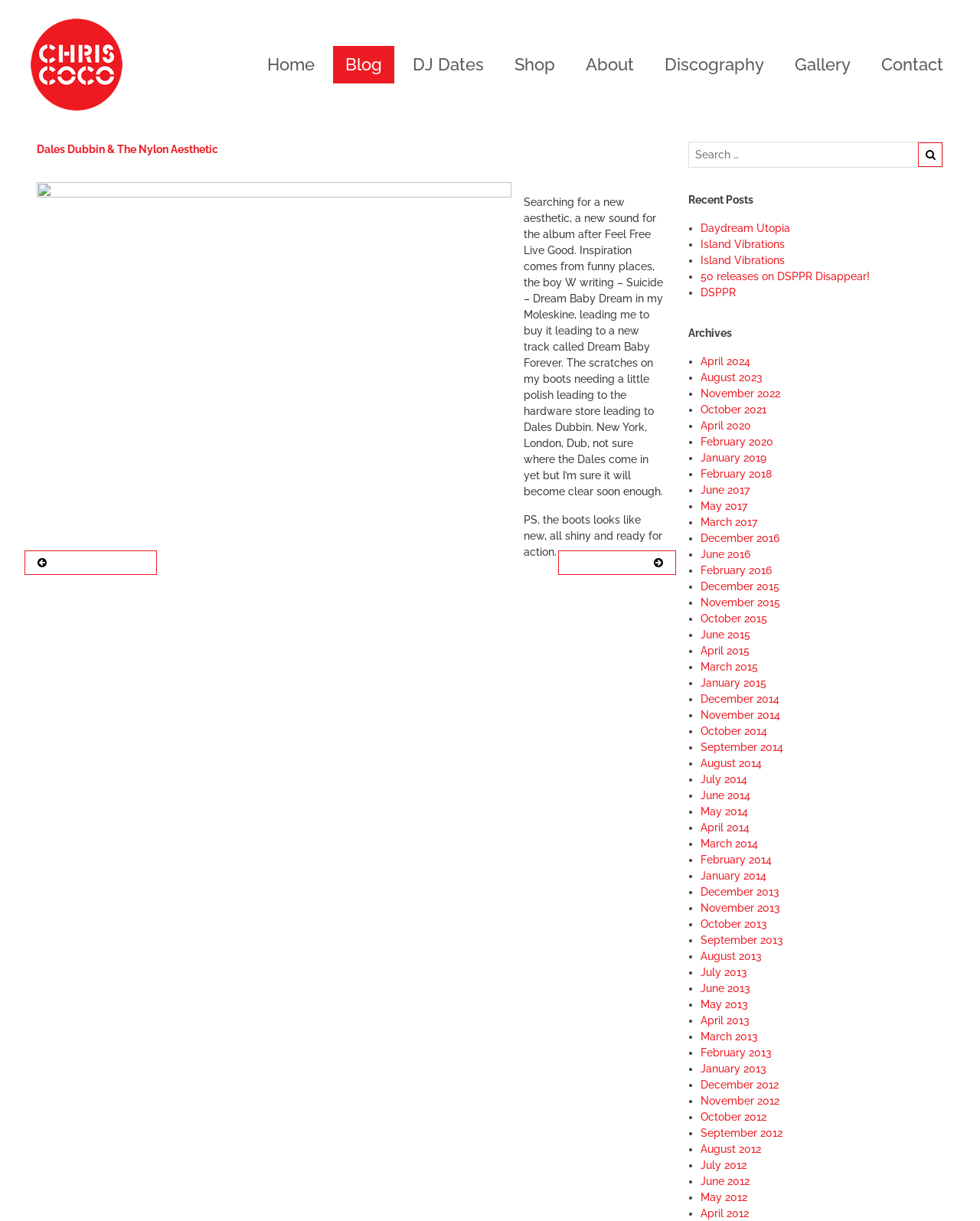Answer with a single word or phrase: 
What is the title of the article on the page?

Dales Dubbin & The Nylon Aesthetic